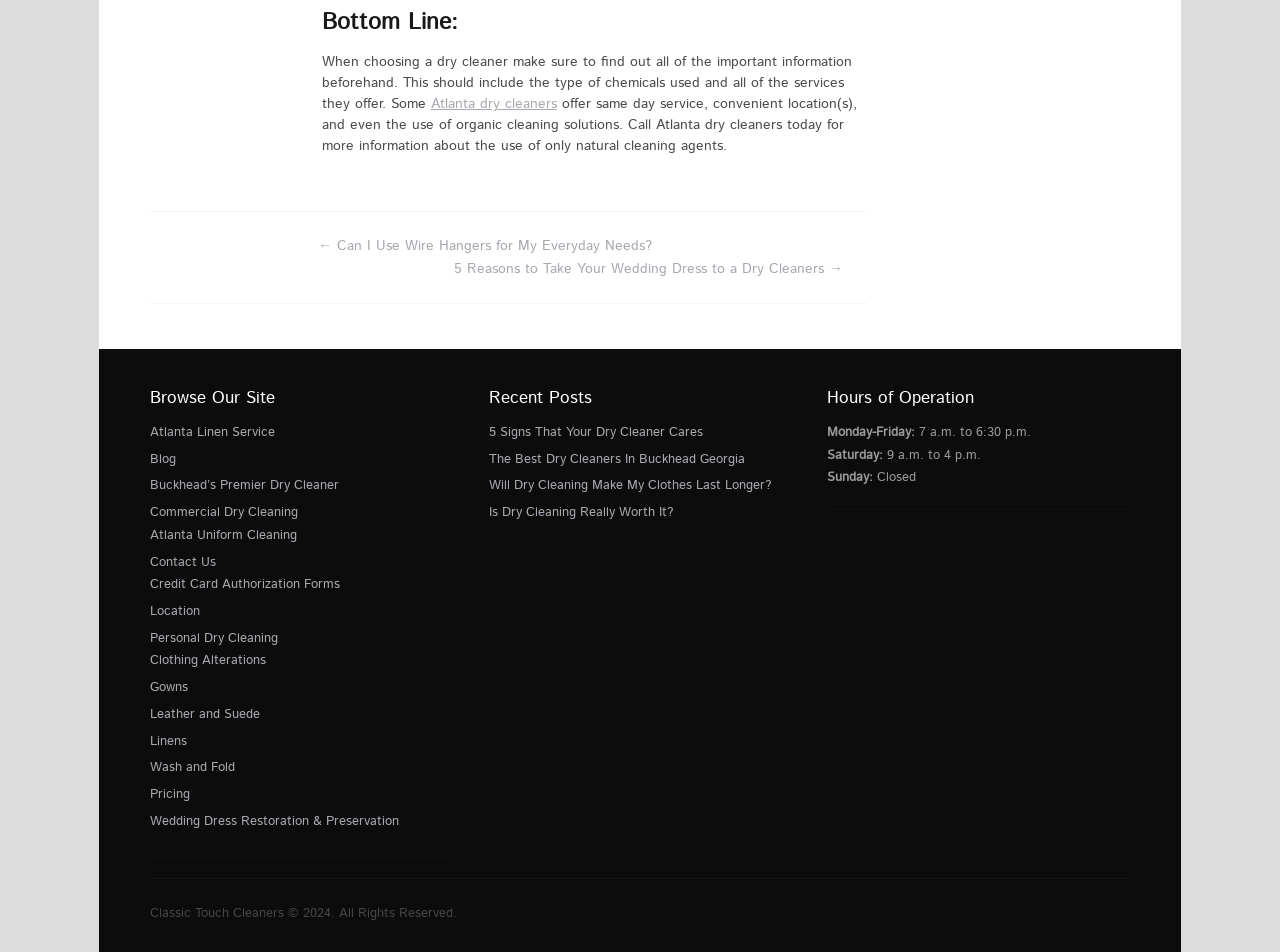What are the hours of operation for the dry cleaner?
Use the screenshot to answer the question with a single word or phrase.

Monday-Friday: 7am-6:30pm, Saturday: 9am-4pm, Sunday: Closed